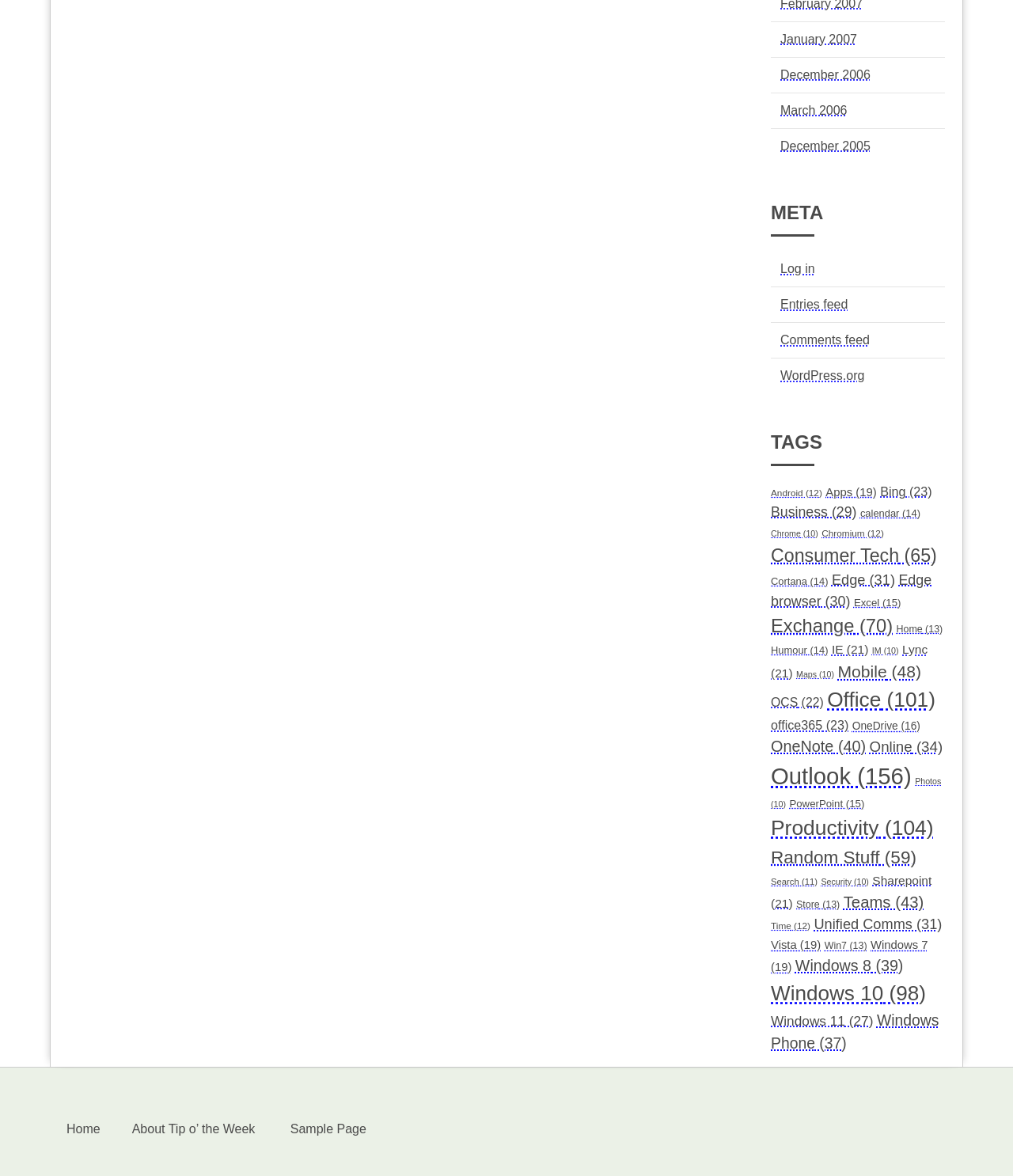Determine the bounding box coordinates for the area that should be clicked to carry out the following instruction: "Check the 'Outlook' section".

[0.761, 0.649, 0.9, 0.671]